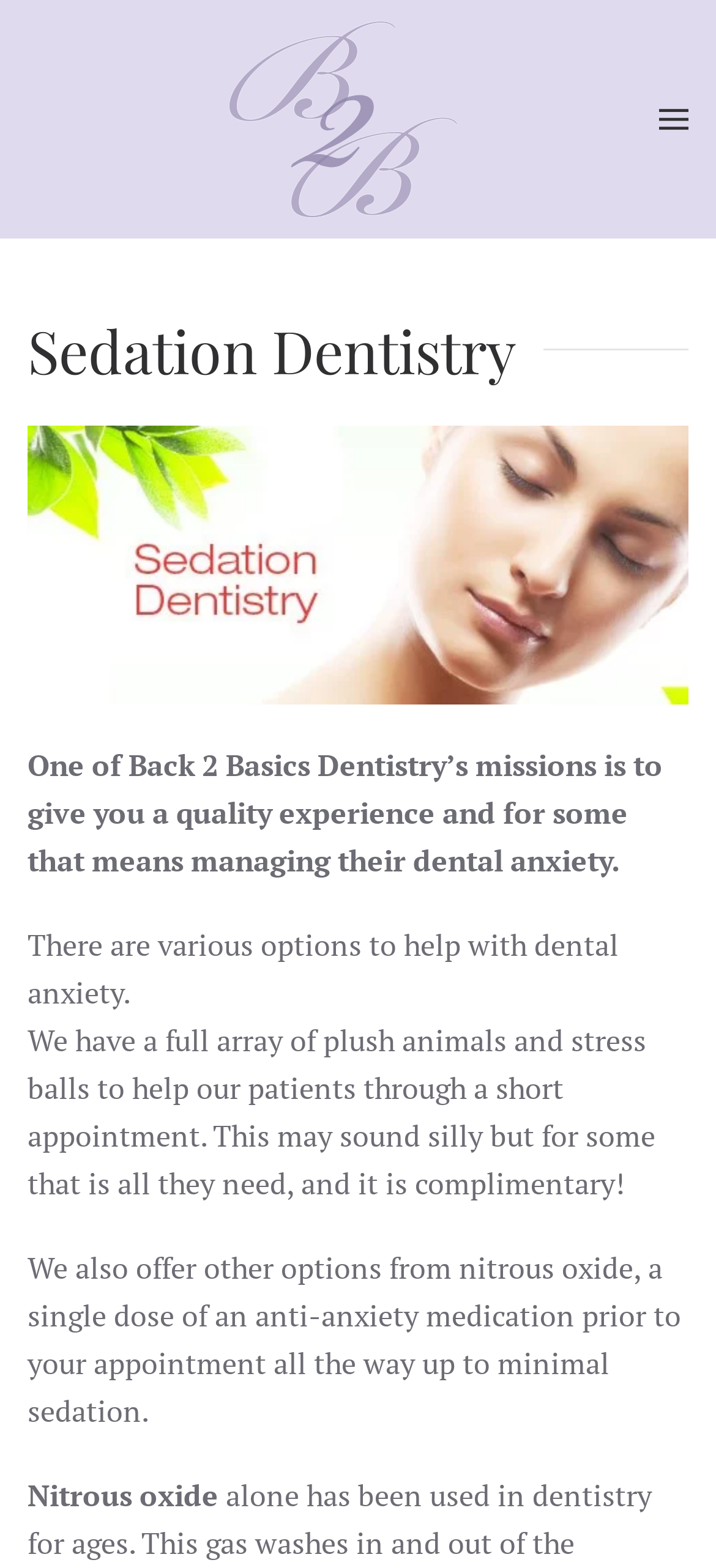Given the description of a UI element: "aria-label="Open menu"", identify the bounding box coordinates of the matching element in the webpage screenshot.

[0.92, 0.0, 0.962, 0.152]